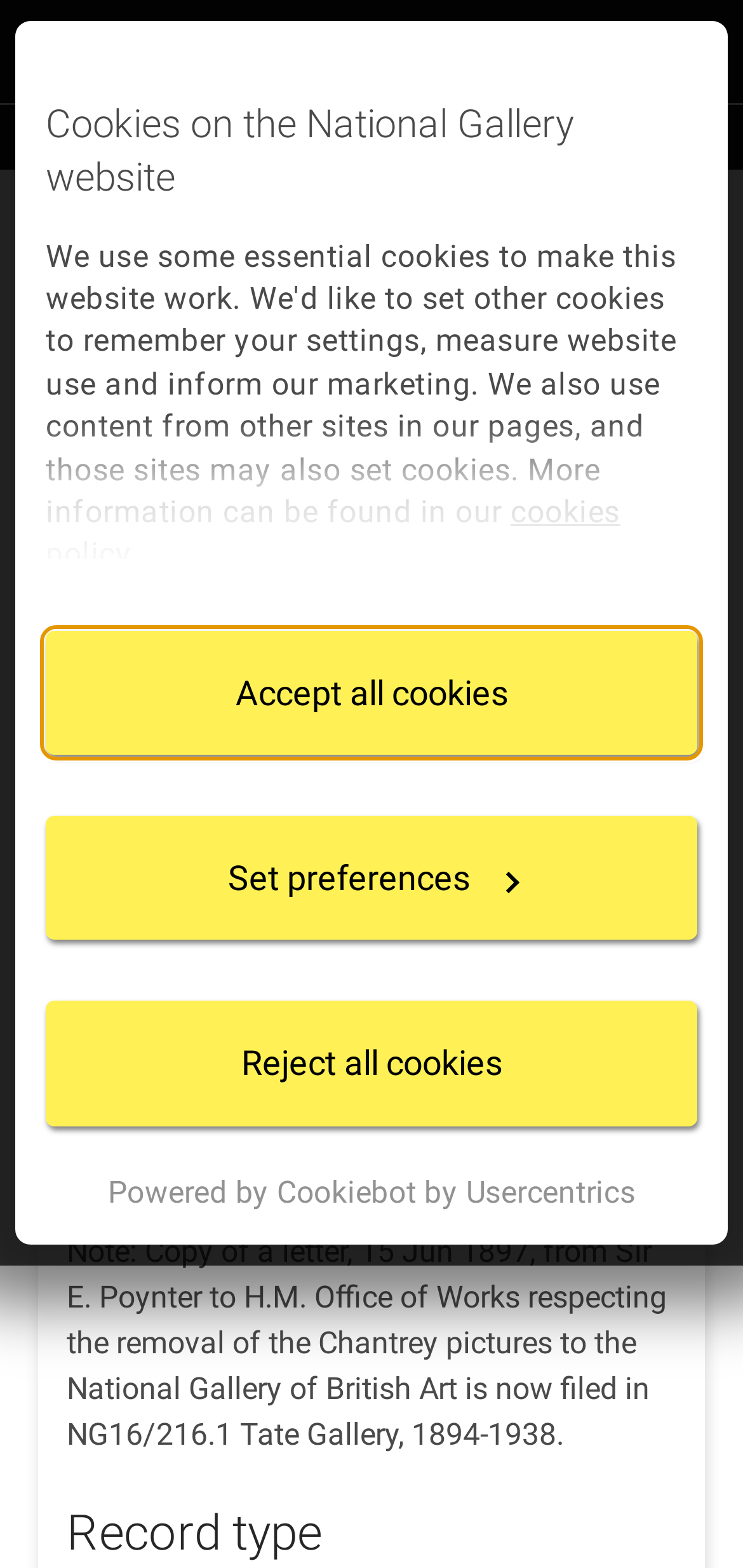What is the type of record?
From the screenshot, provide a brief answer in one word or phrase.

Meeting of the Trustees